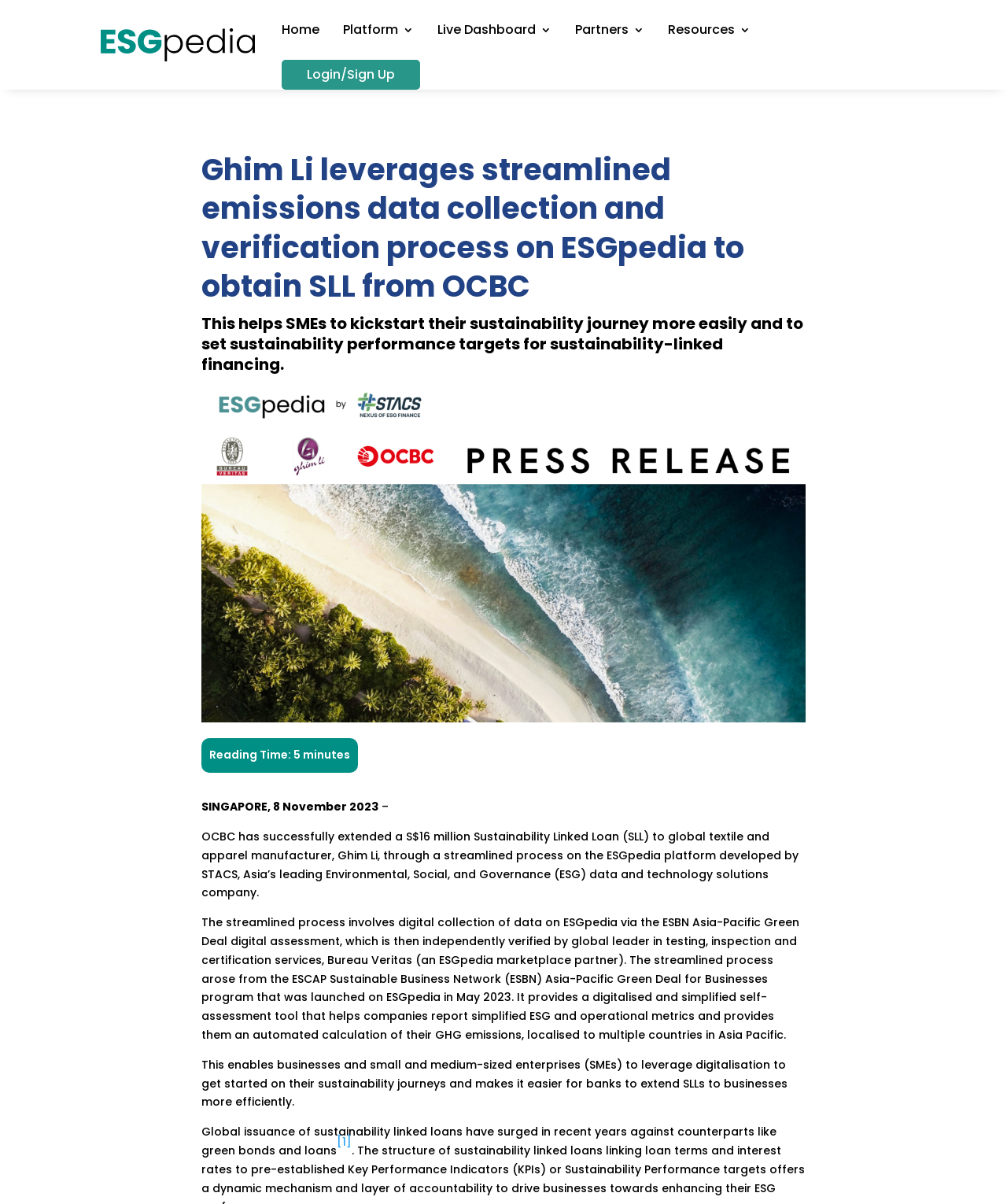Please find the bounding box for the UI element described by: "Rajput Rathore".

None